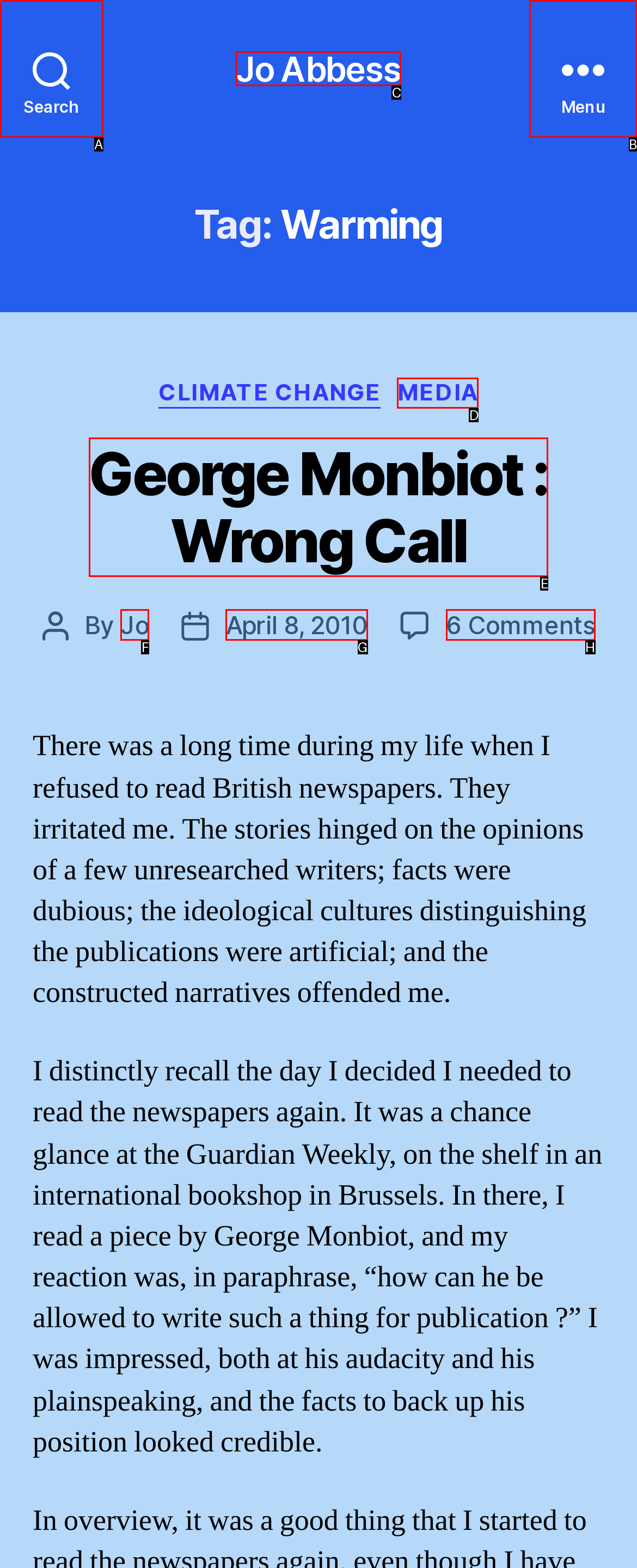From the choices given, find the HTML element that matches this description: Academic Web Pages. Answer with the letter of the selected option directly.

None